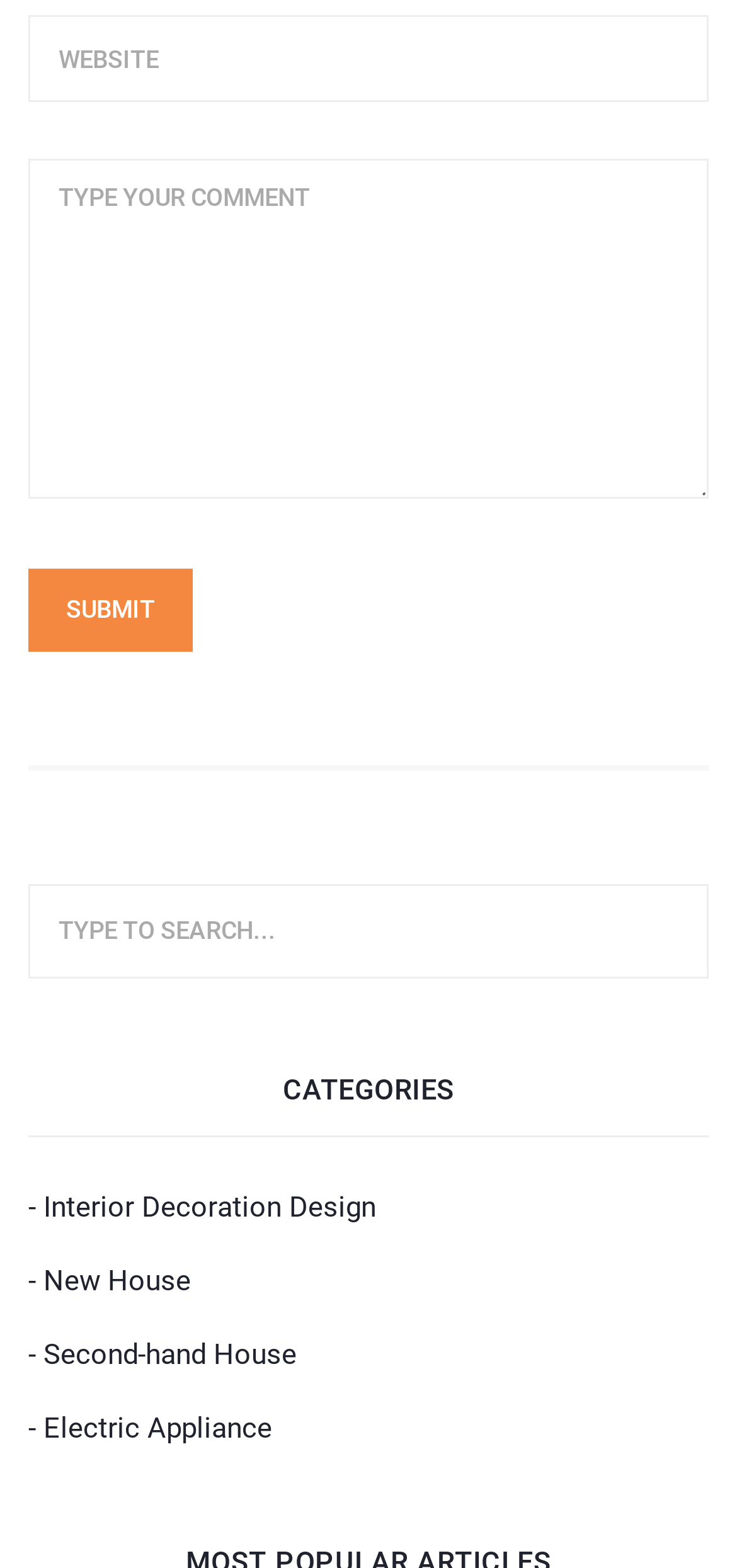Locate the bounding box coordinates of the clickable part needed for the task: "submit a comment".

[0.038, 0.363, 0.262, 0.416]